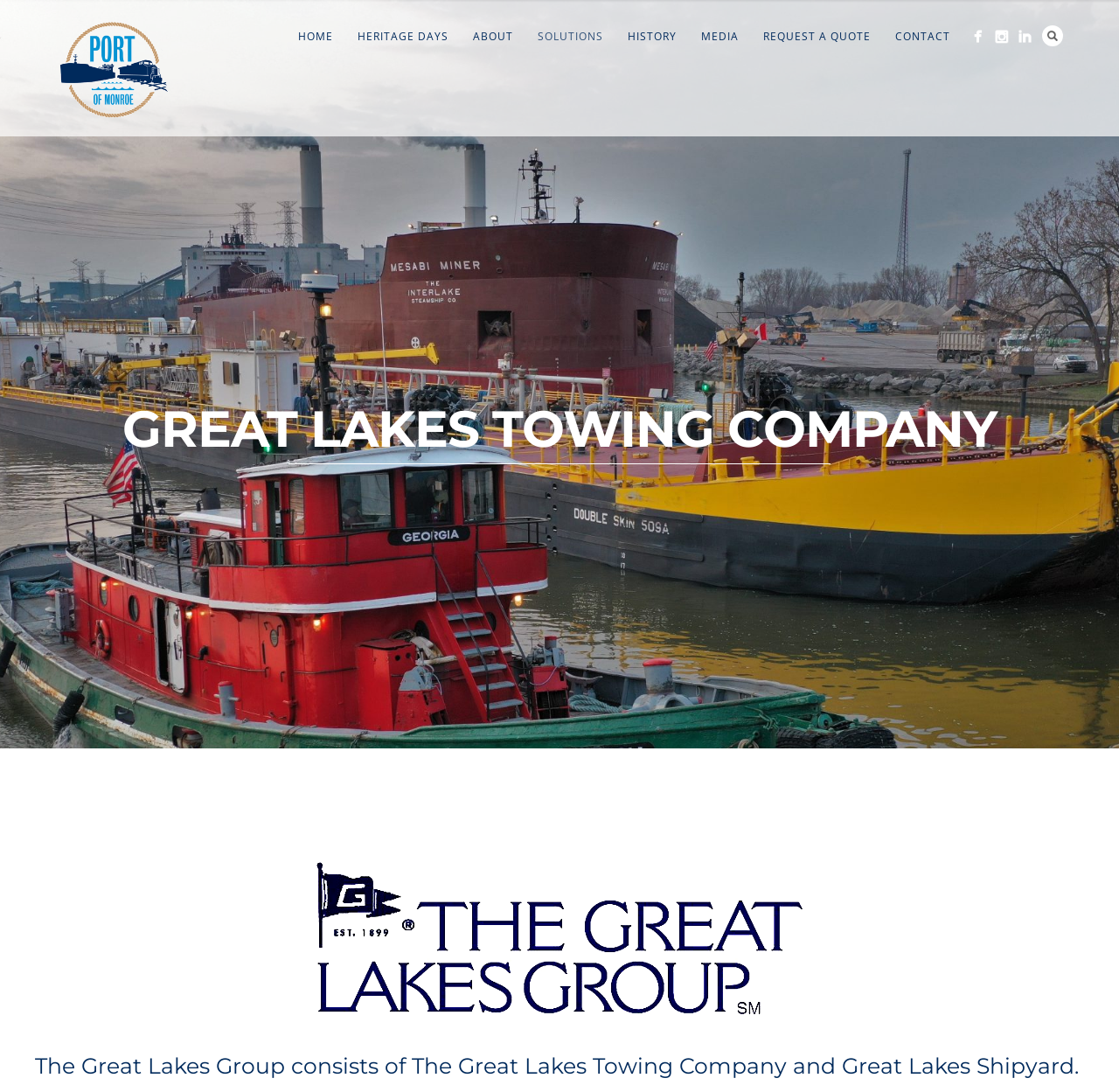Based on the element description: "title="LinkedIn"", identify the UI element and provide its bounding box coordinates. Use four float numbers between 0 and 1, [left, top, right, bottom].

[0.906, 0.023, 0.926, 0.043]